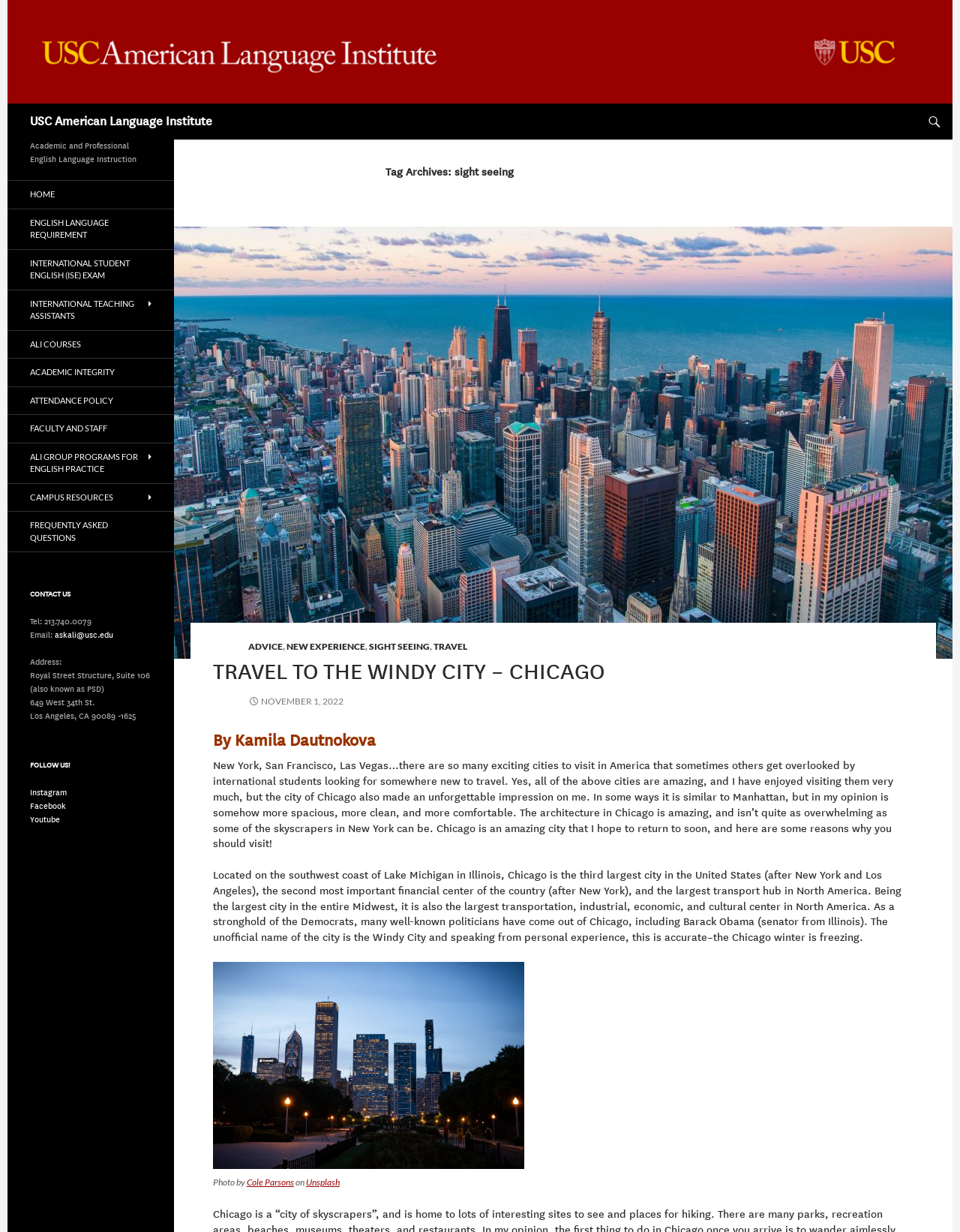Find the bounding box coordinates for the area you need to click to carry out the instruction: "Click on the 'USC American Language Institute' link". The coordinates should be four float numbers between 0 and 1, indicated as [left, top, right, bottom].

[0.031, 0.084, 0.221, 0.114]